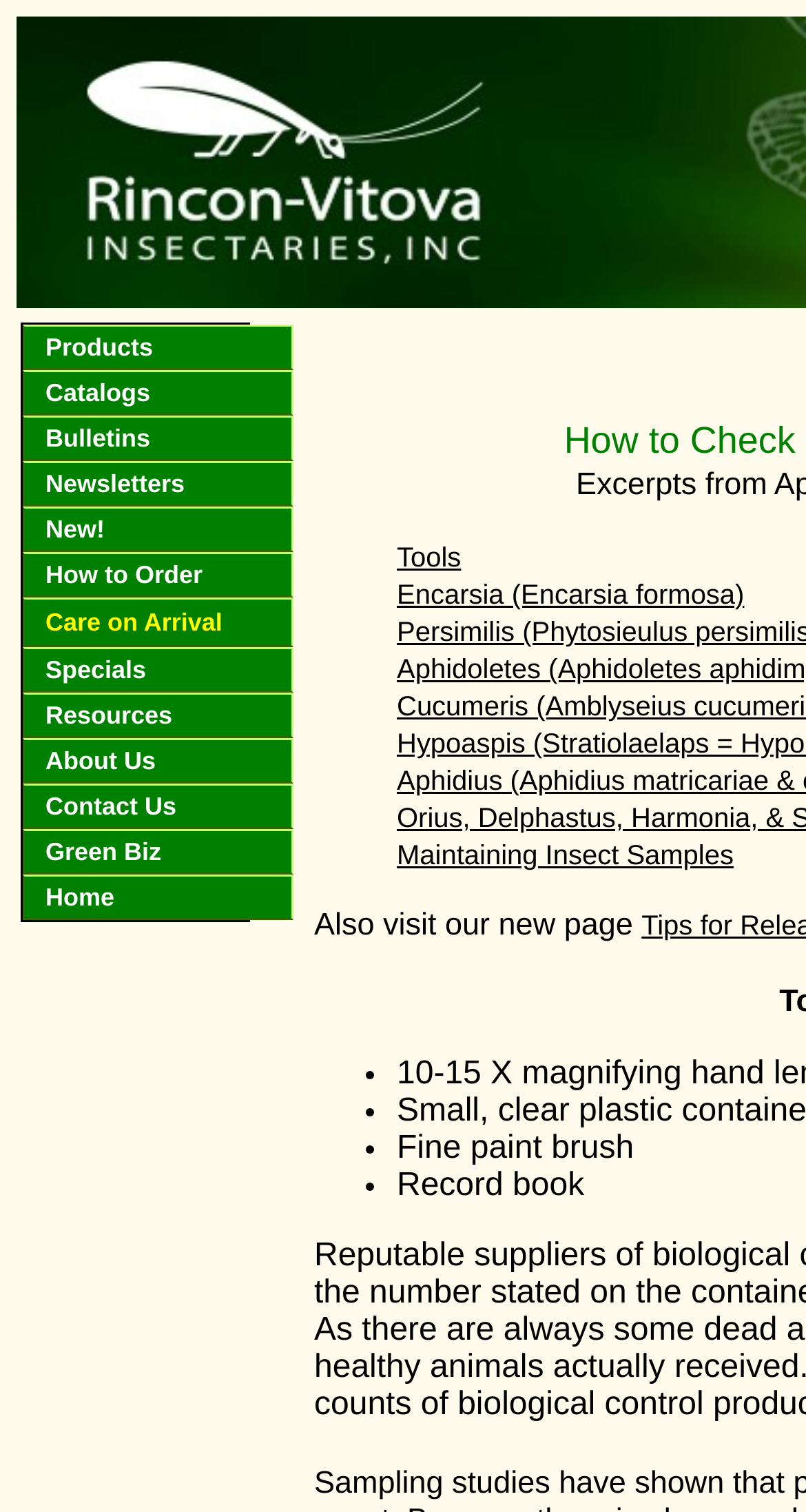What is the name of the insect mentioned on the webpage? Analyze the screenshot and reply with just one word or a short phrase.

Encarsia formosa